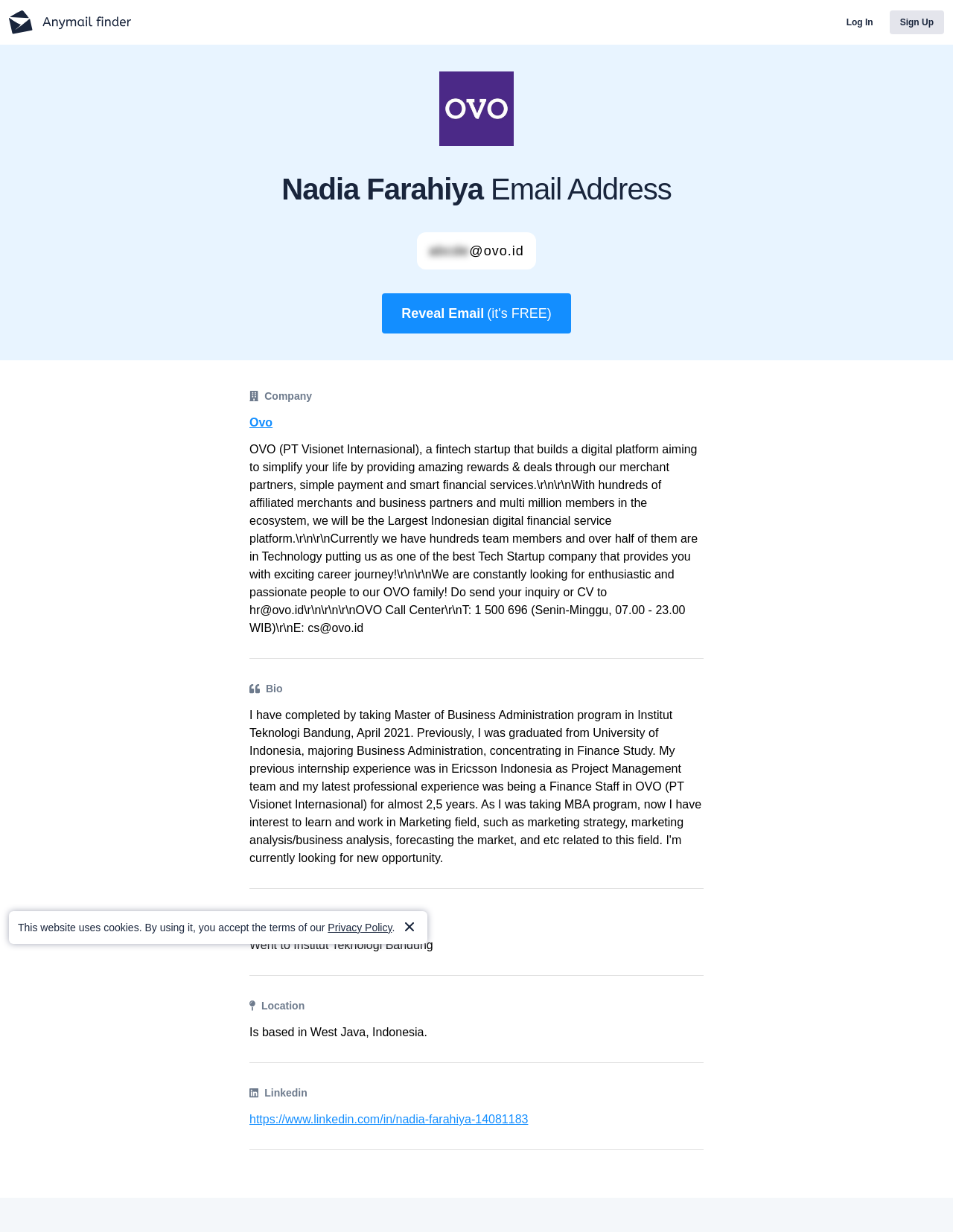Determine the bounding box coordinates of the target area to click to execute the following instruction: "Click the 'Sign Up' link."

[0.933, 0.008, 0.991, 0.028]